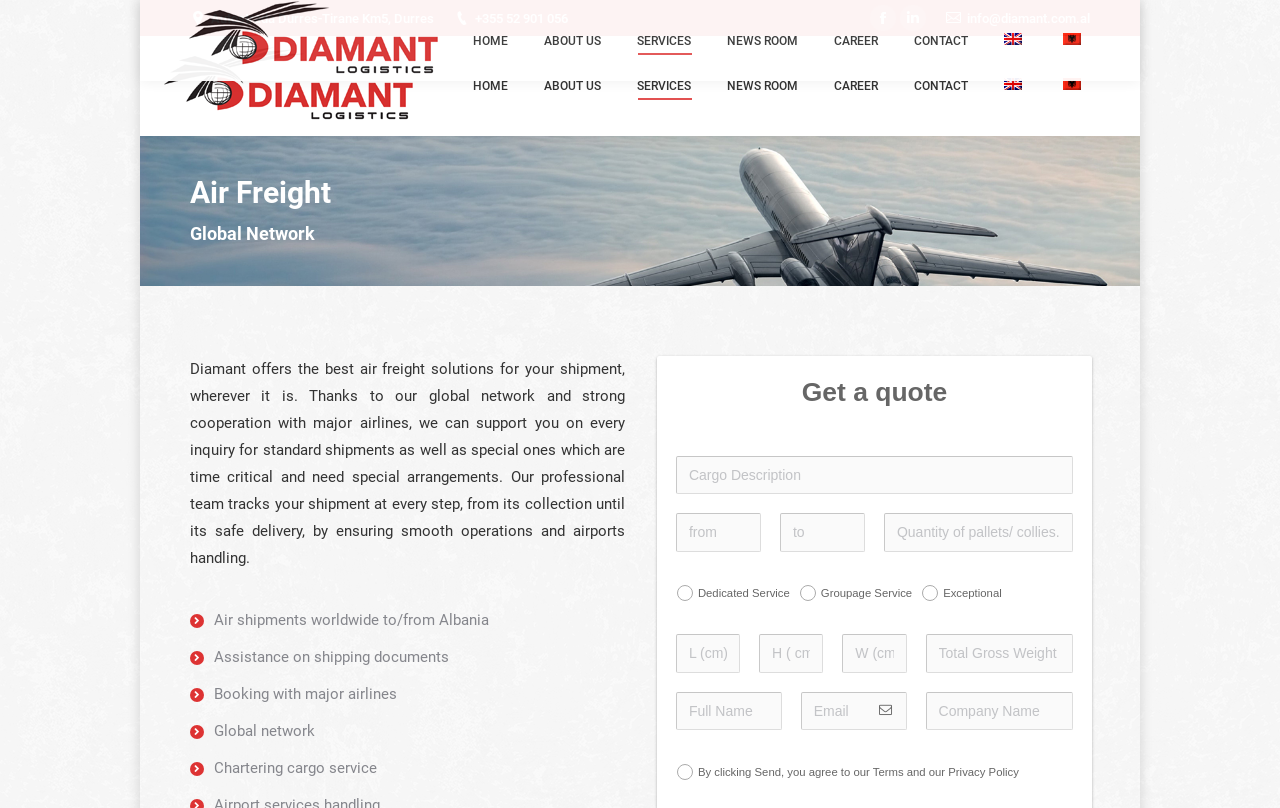What is the language of the webpage?
Please give a detailed and thorough answer to the question, covering all relevant points.

I determined that the language of the webpage is English by examining the text content, which appears to be written in English. Additionally, the language selection options 'en' and 'sq' suggest that the webpage is available in multiple languages, but the default language is English.